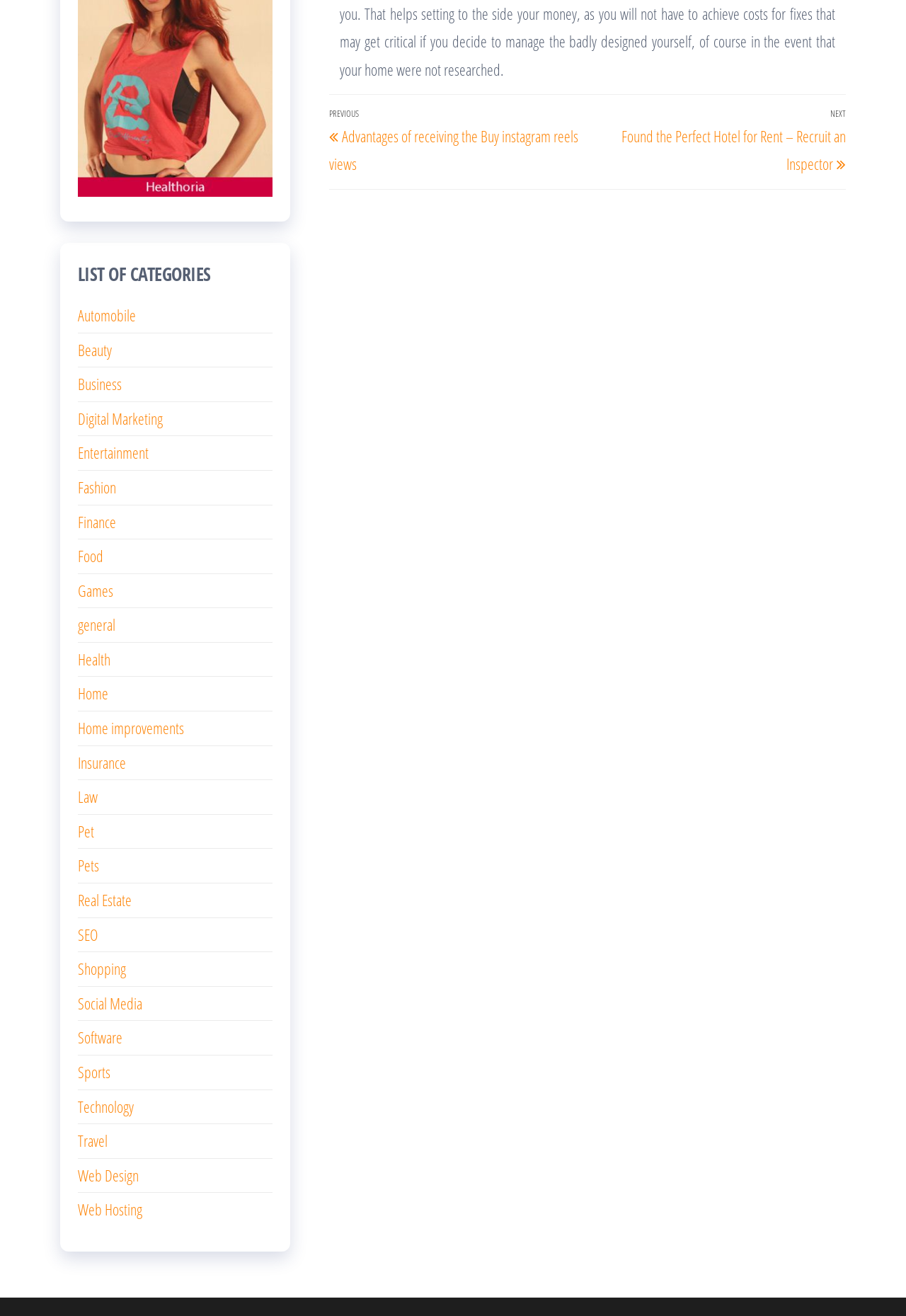Please locate the bounding box coordinates for the element that should be clicked to achieve the following instruction: "Click on Previous Post". Ensure the coordinates are given as four float numbers between 0 and 1, i.e., [left, top, right, bottom].

[0.363, 0.08, 0.648, 0.133]